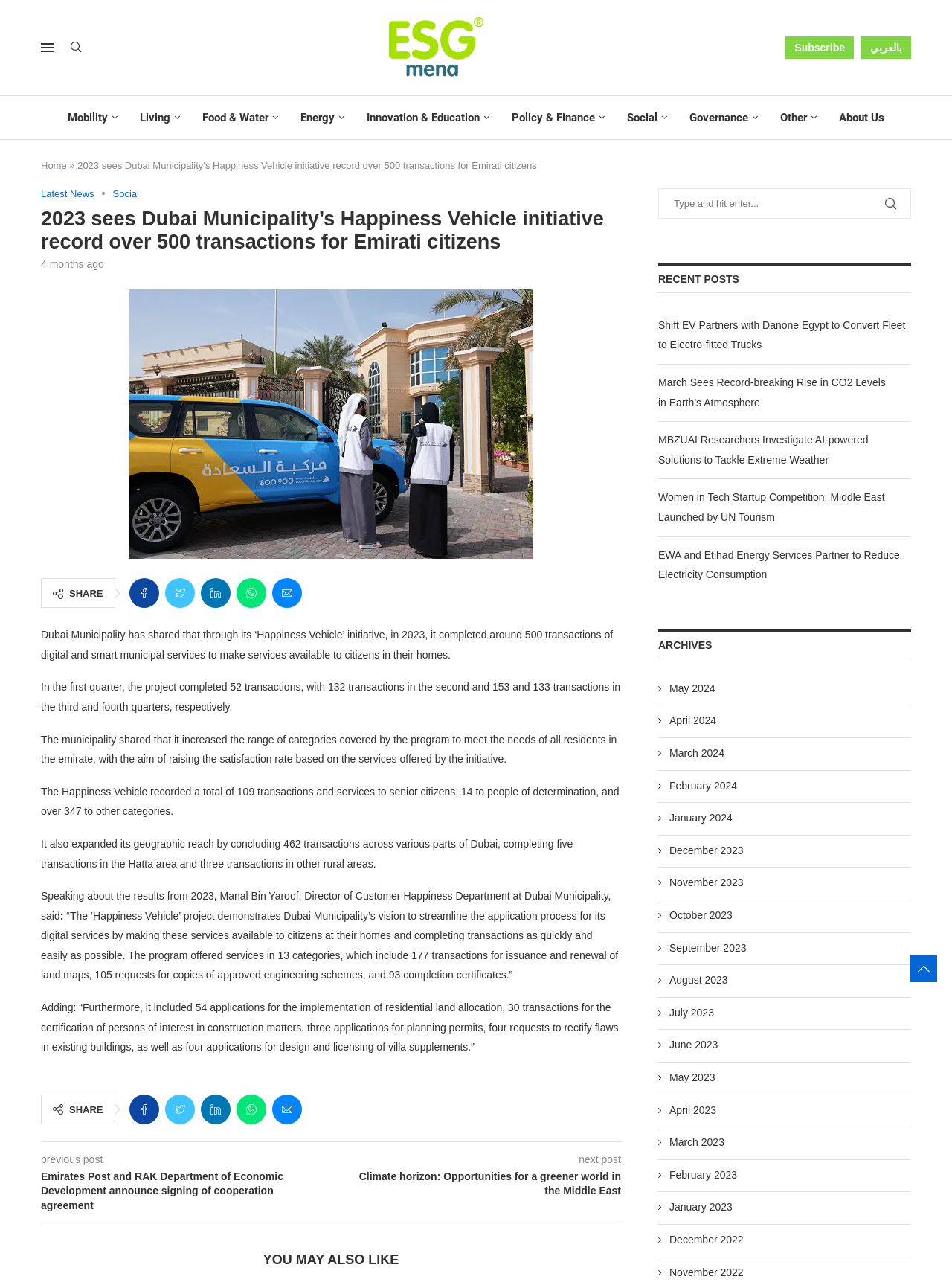Locate the bounding box coordinates of the segment that needs to be clicked to meet this instruction: "Contact Us".

None